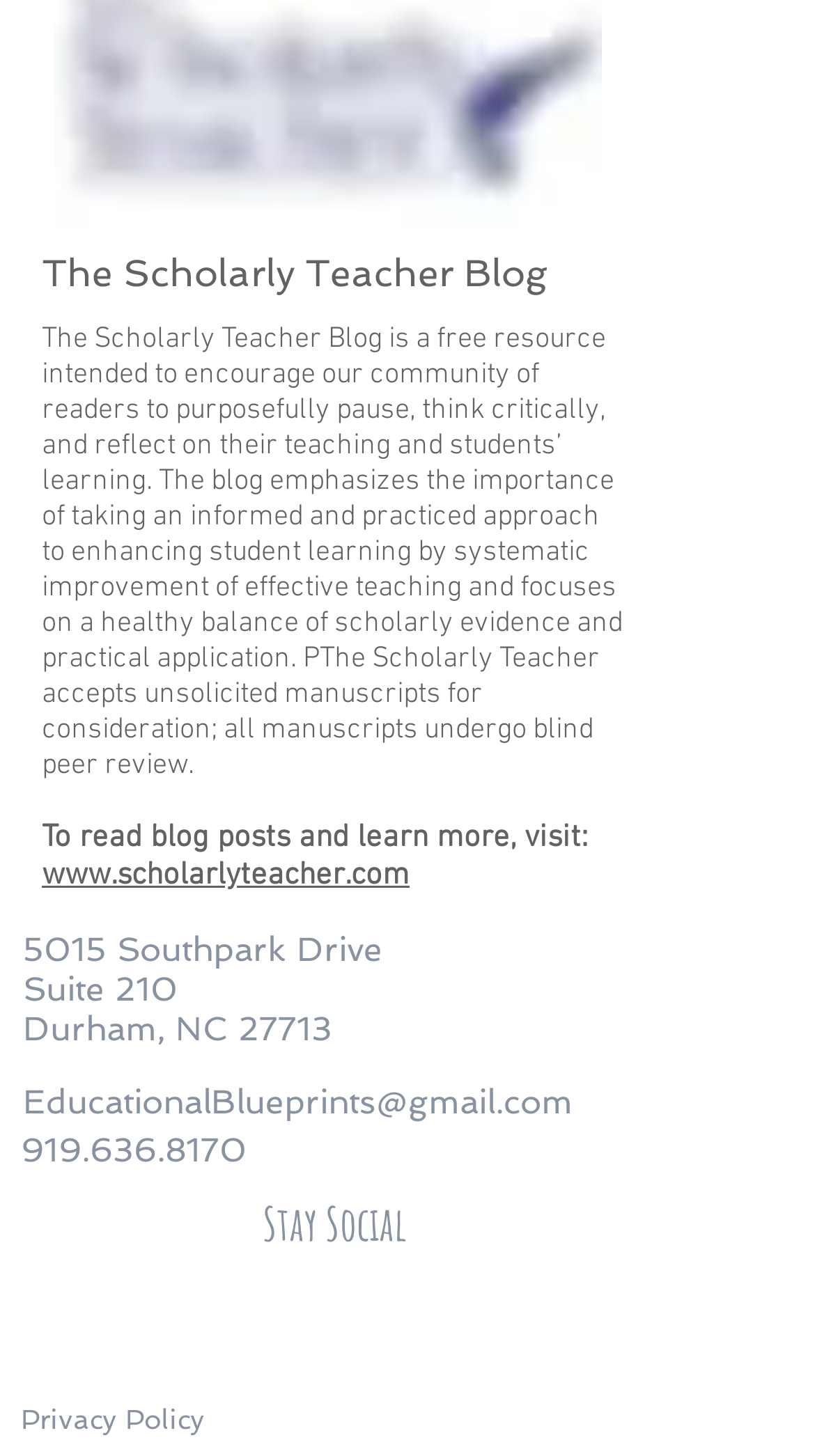What is the address of The Scholarly Teacher Blog?
Based on the screenshot, give a detailed explanation to answer the question.

The address of The Scholarly Teacher Blog is provided in the text, which includes the street address, suite number, city, state, and zip code.